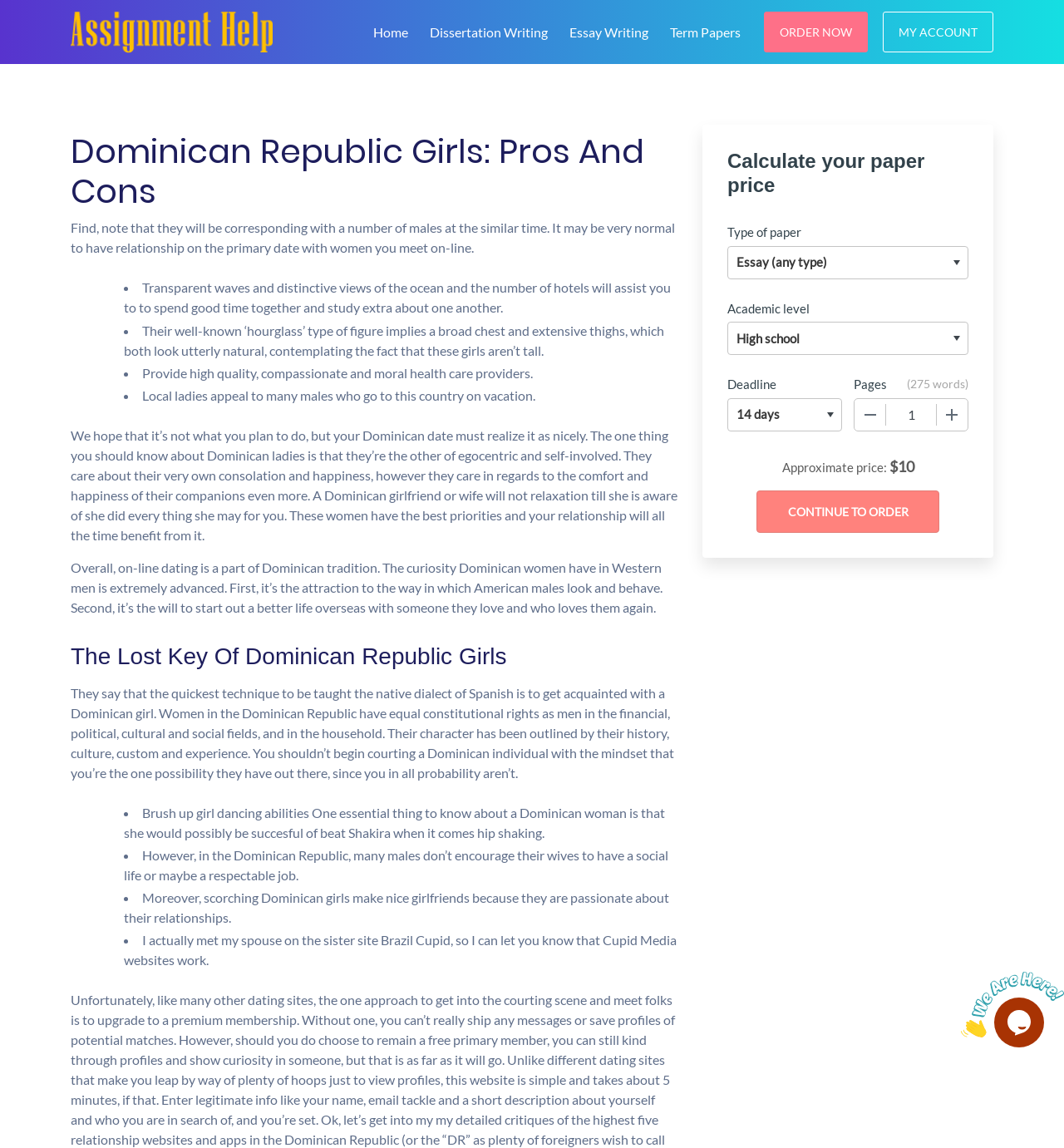What is a popular activity among Dominican women?
Refer to the image and give a detailed answer to the question.

The webpage mentions that Dominican women are known for their dancing skills, specifically hip shaking, and that it's an important aspect of their culture. This suggests that dancing is a popular activity among Dominican women.